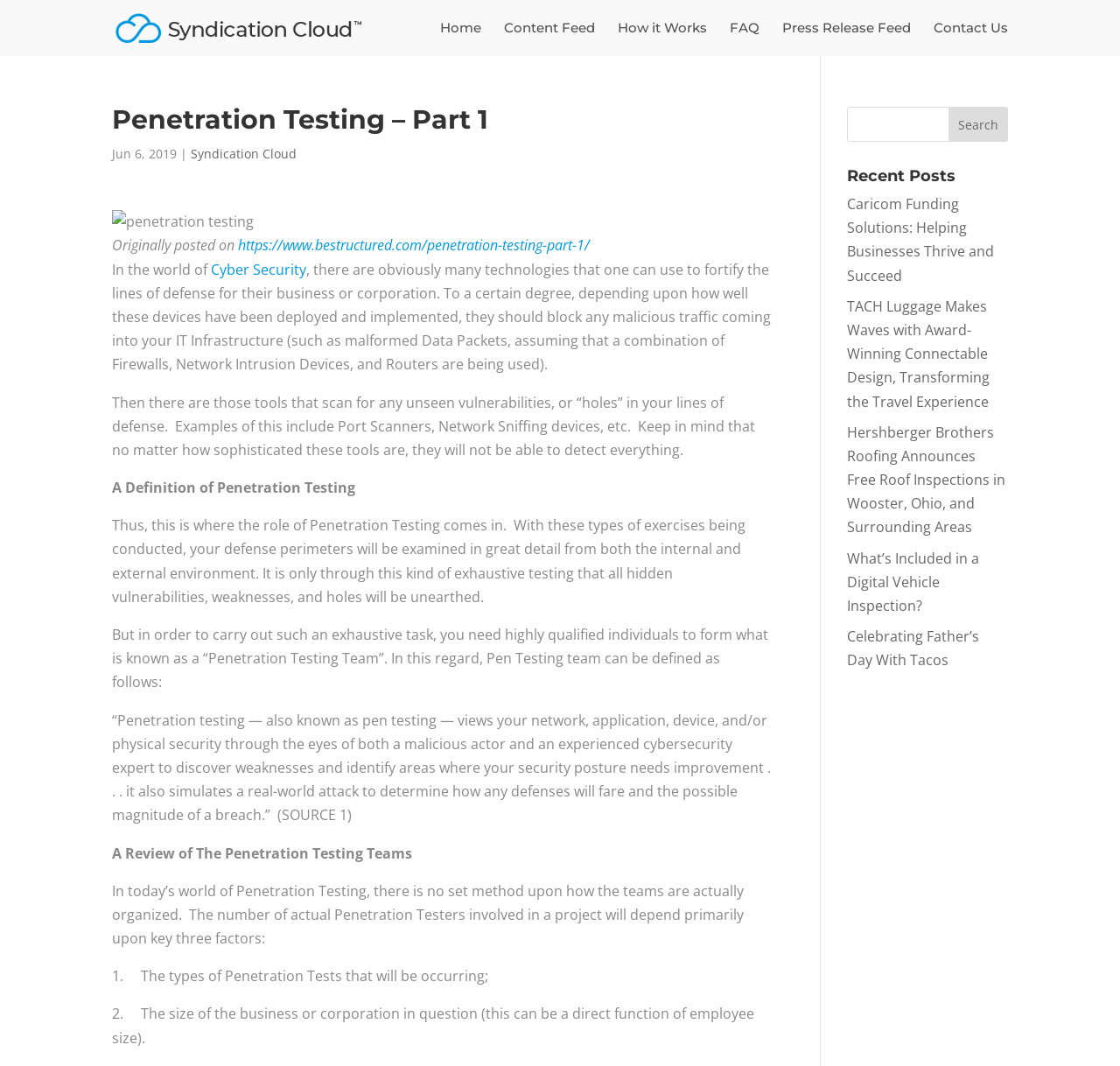Please answer the following question using a single word or phrase: 
What is the purpose of penetration testing?

To identify weaknesses